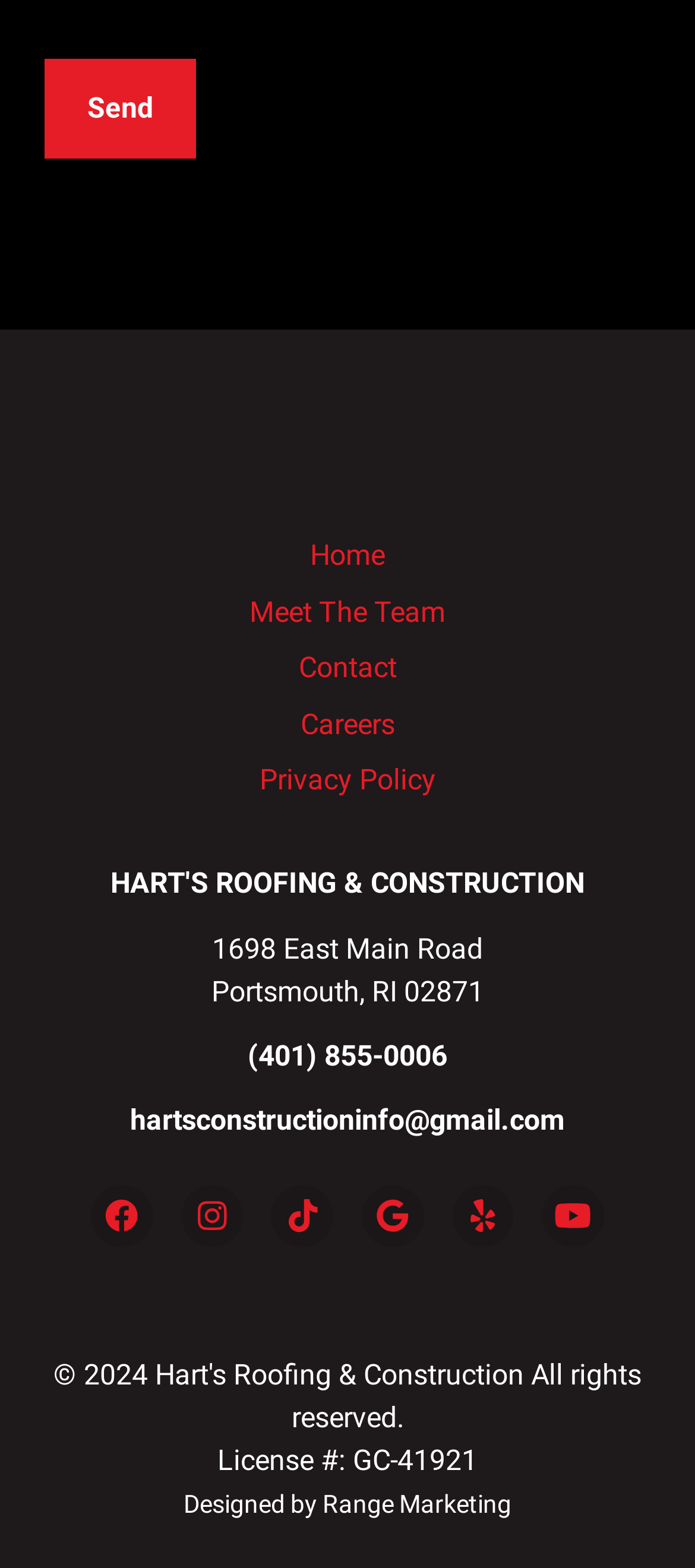Determine the bounding box coordinates for the clickable element required to fulfill the instruction: "Learn about code enforcement". Provide the coordinates as four float numbers between 0 and 1, i.e., [left, top, right, bottom].

None